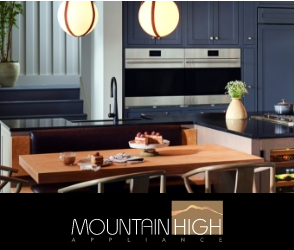What type of lights are hanging above the kitchen island?
Give a detailed response to the question by analyzing the screenshot.

The caption describes the lights as 'stylish pendant lights with round shades' that add a touch of elegance to the space, indicating that they are pendant lights.